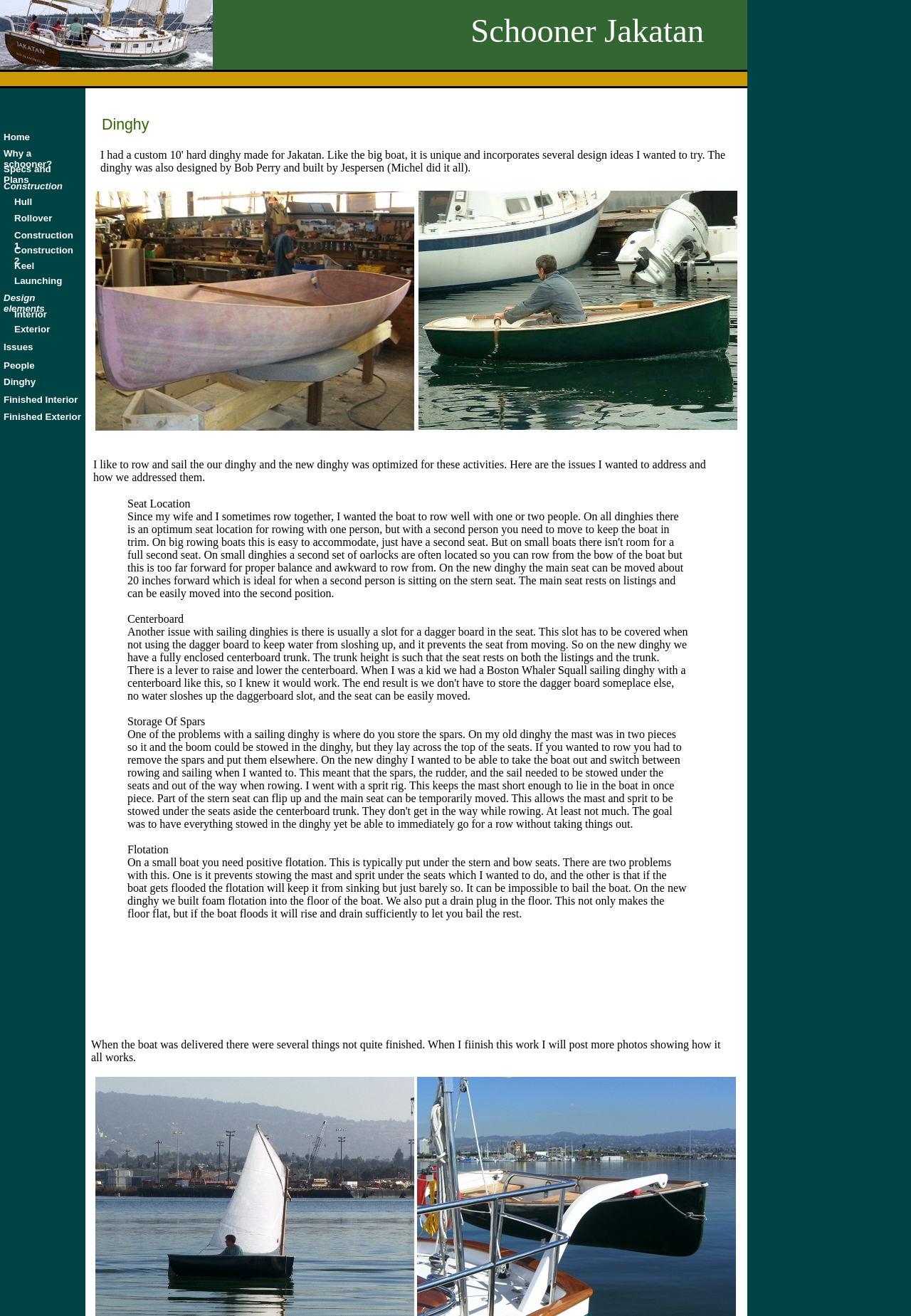What is the name of the schooner?
Could you answer the question in a detailed manner, providing as much information as possible?

The name of the schooner can be found in the heading element with bounding box coordinates [0.351, 0.009, 0.773, 0.047], which is 'Schooner Jakatan'.